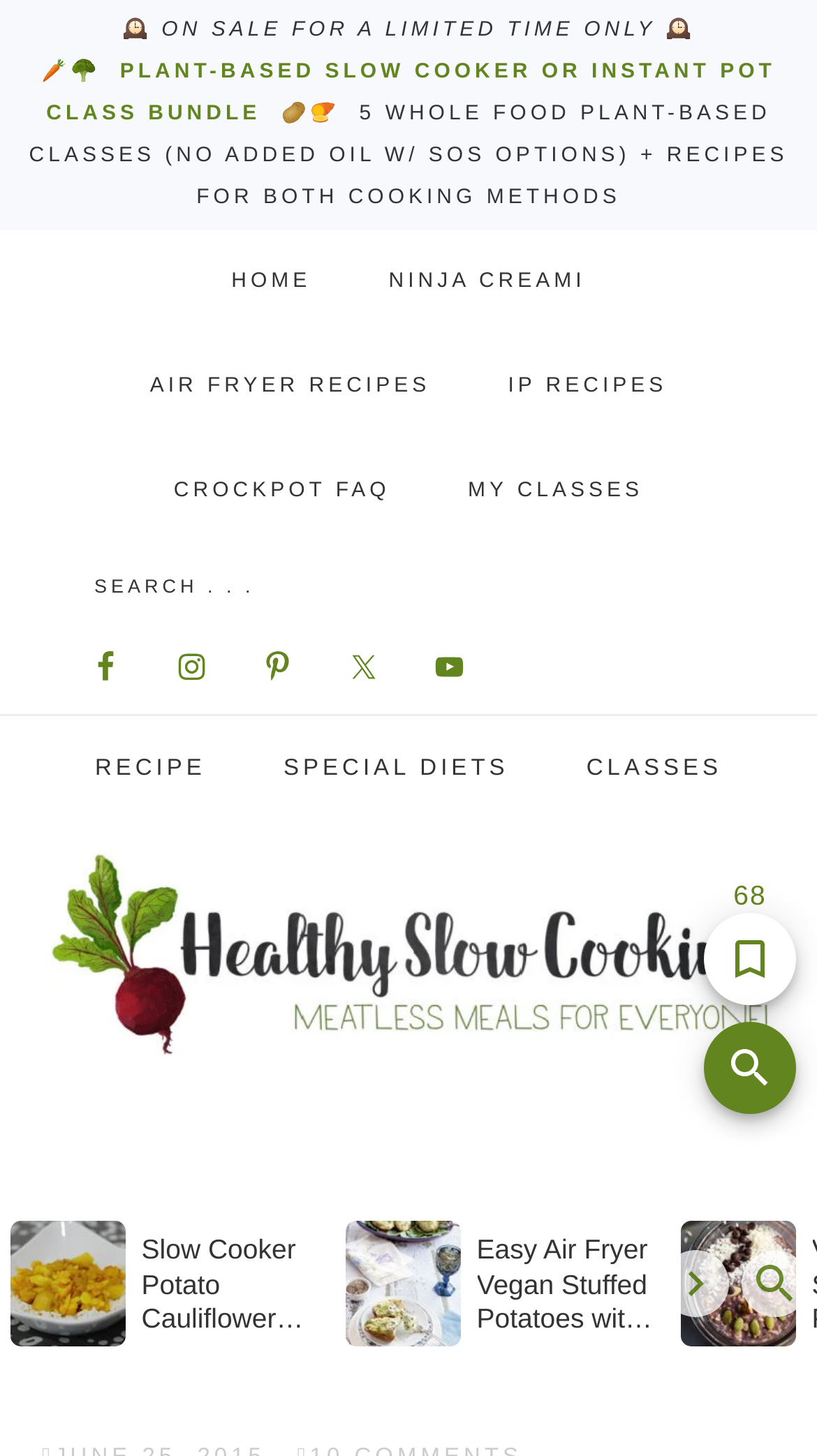Please identify the coordinates of the bounding box that should be clicked to fulfill this instruction: "Go to the home page".

[0.242, 0.158, 0.422, 0.23]